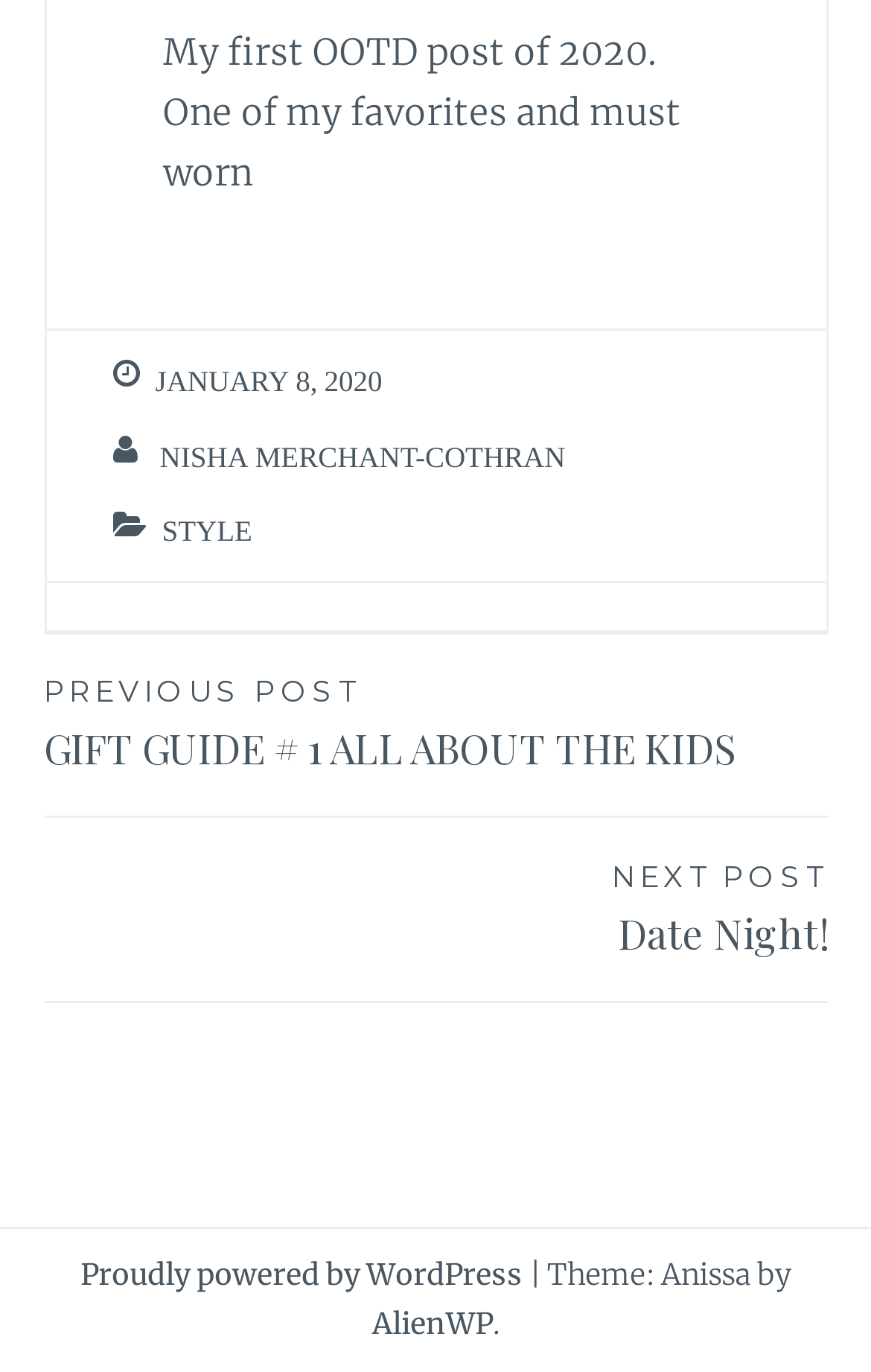Please examine the image and provide a detailed answer to the question: What is the title of the previous post?

I found the title of the previous post by looking at the post navigation section, where it lists 'PREVIOUS POST GIFT GUIDE # 1 ALL ABOUT THE KIDS' as a link.